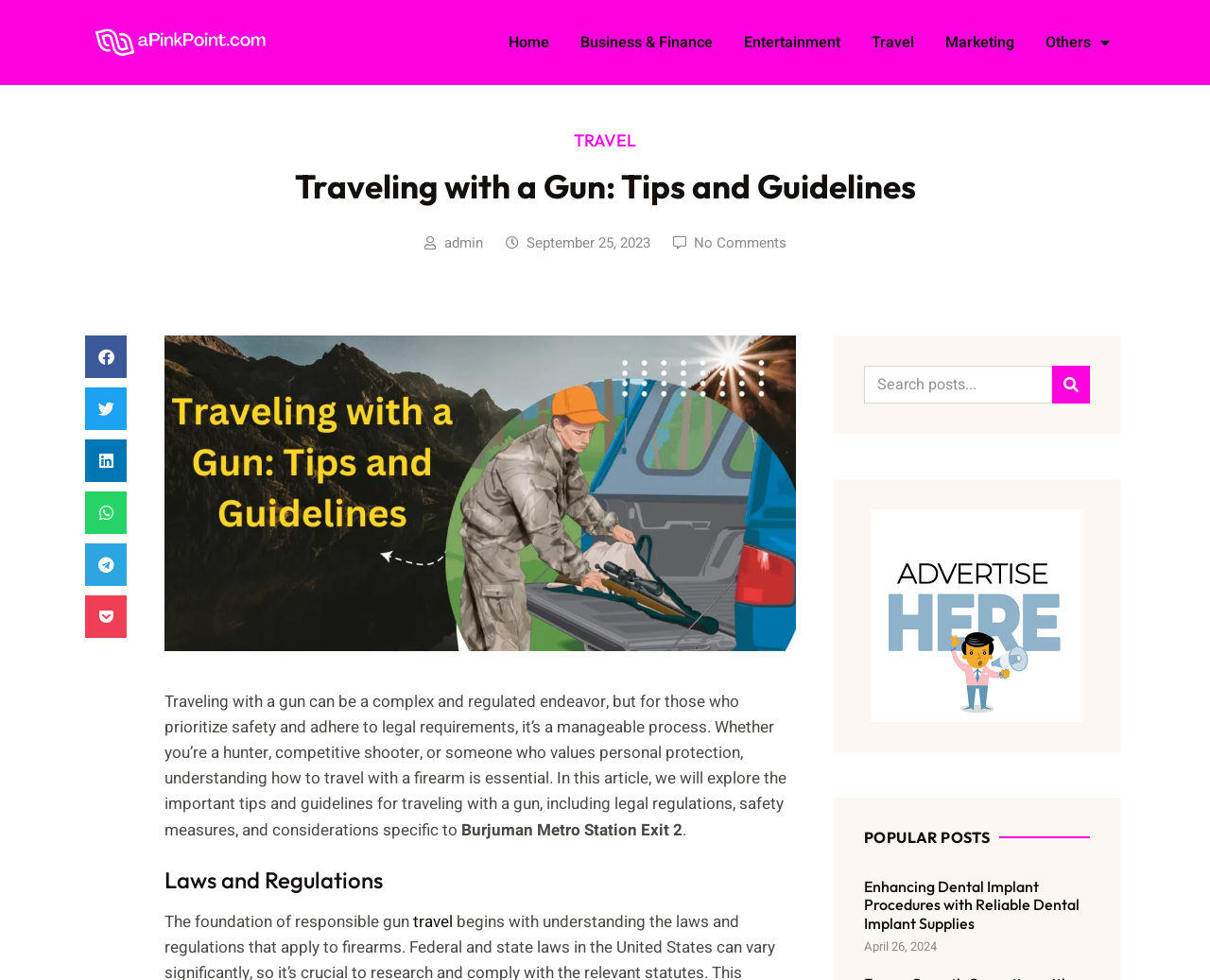How many social media sharing buttons are there?
Refer to the image and give a detailed response to the question.

I counted the social media sharing buttons at the top of the webpage, which include 'Share on facebook', 'Share on twitter', 'Share on linkedin', 'Share on whatsapp', 'Share on telegram', and 'Share on pocket'. There are 6 buttons in total.